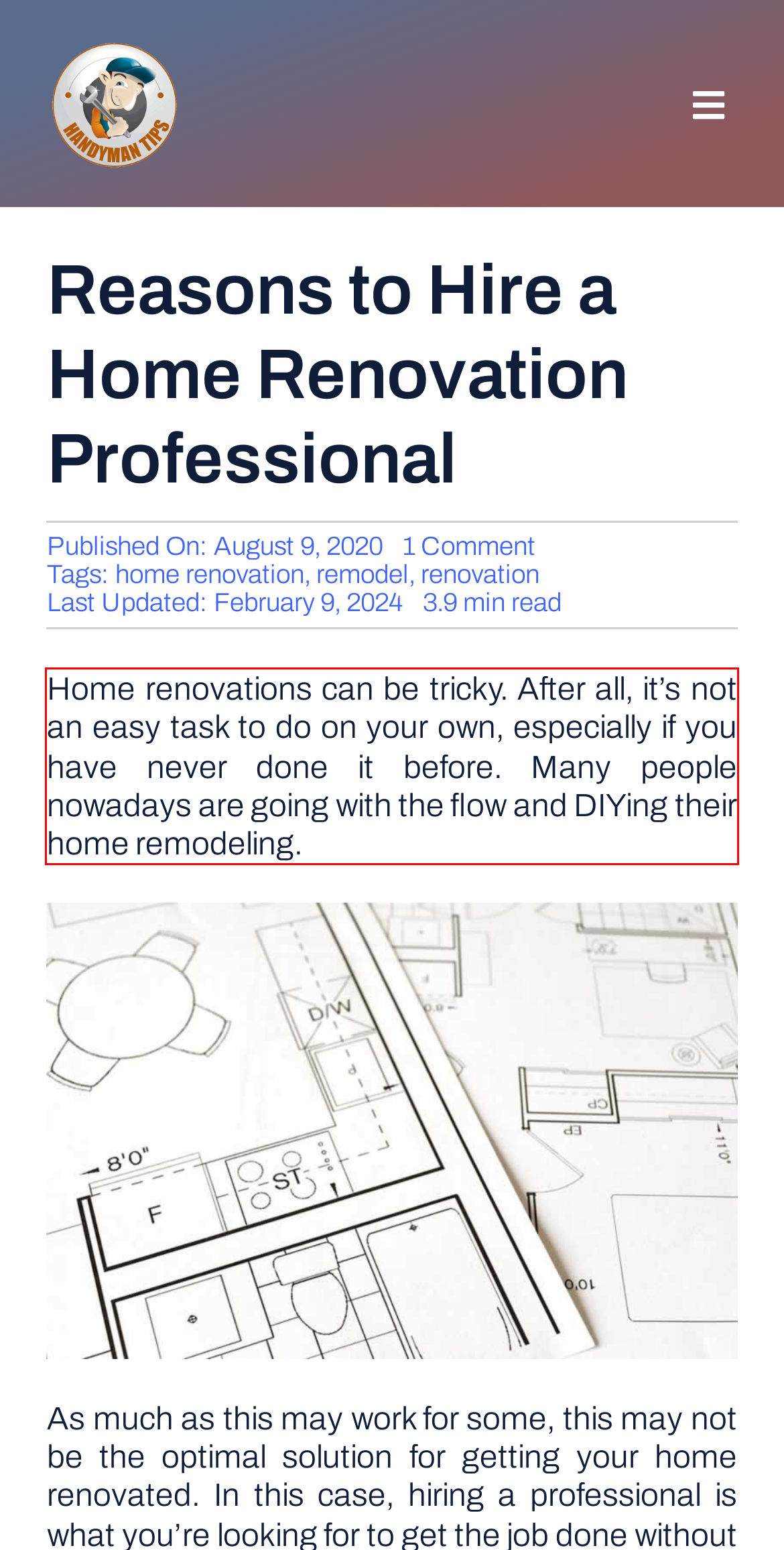Given a screenshot of a webpage containing a red rectangle bounding box, extract and provide the text content found within the red bounding box.

Home renovations can be tricky. After all, it’s not an easy task to do on your own, especially if you have never done it before. Many people nowadays are going with the flow and DIYing their home remodeling.